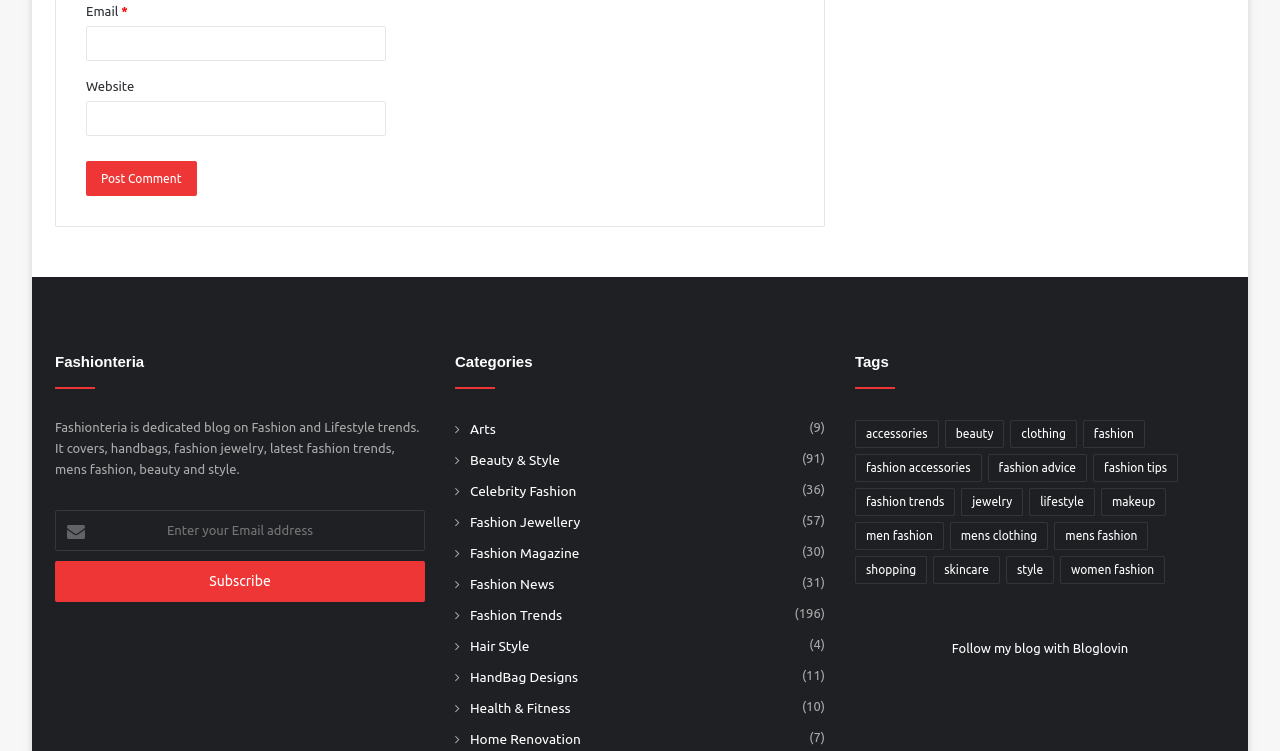Locate the bounding box coordinates of the element's region that should be clicked to carry out the following instruction: "Post a comment". The coordinates need to be four float numbers between 0 and 1, i.e., [left, top, right, bottom].

[0.067, 0.215, 0.154, 0.262]